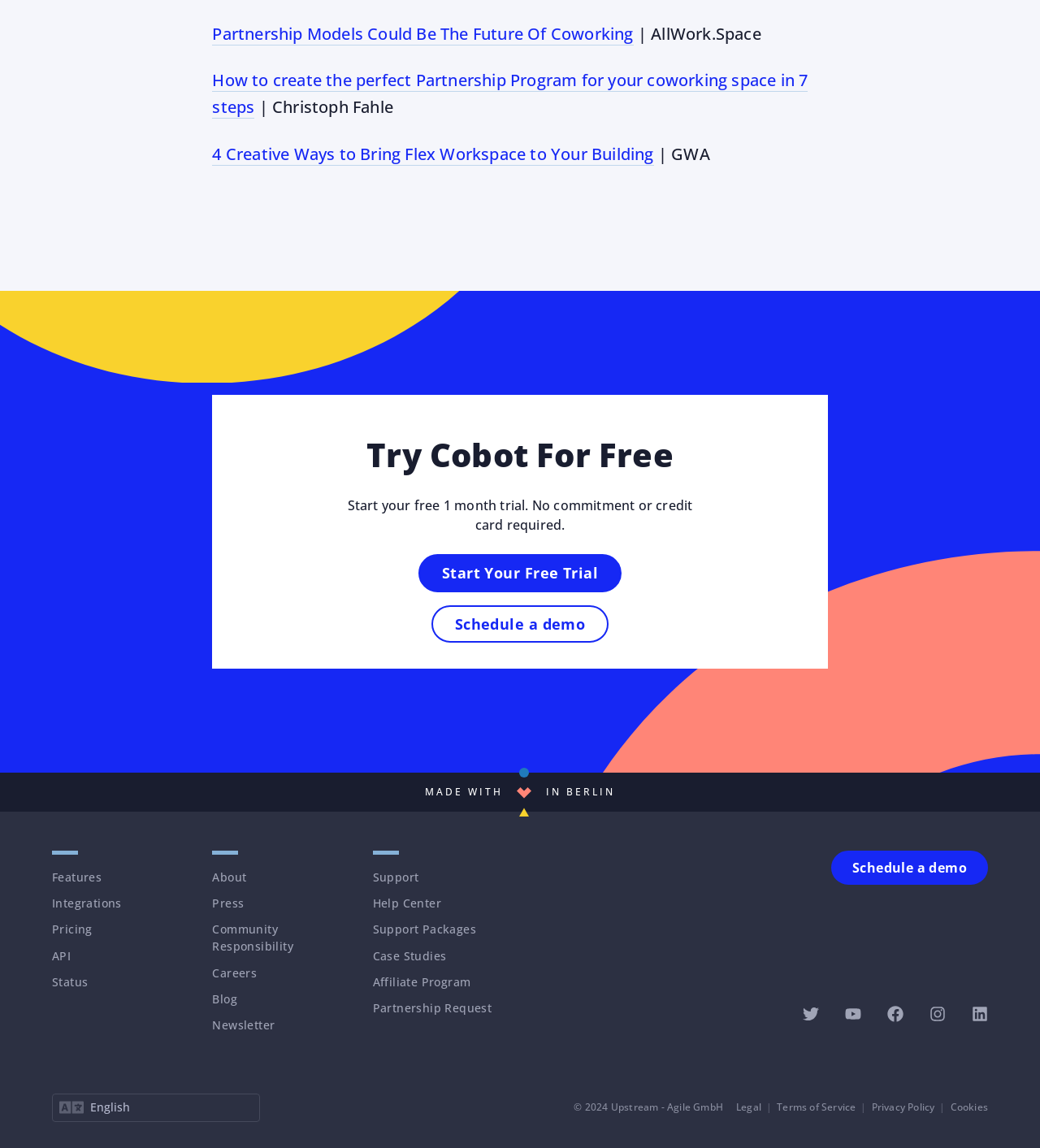What is the name of the coworking space platform?
Please analyze the image and answer the question with as much detail as possible.

The name of the coworking space platform can be found at the top of the webpage, where it says 'AllWork.Space' in a static text element.